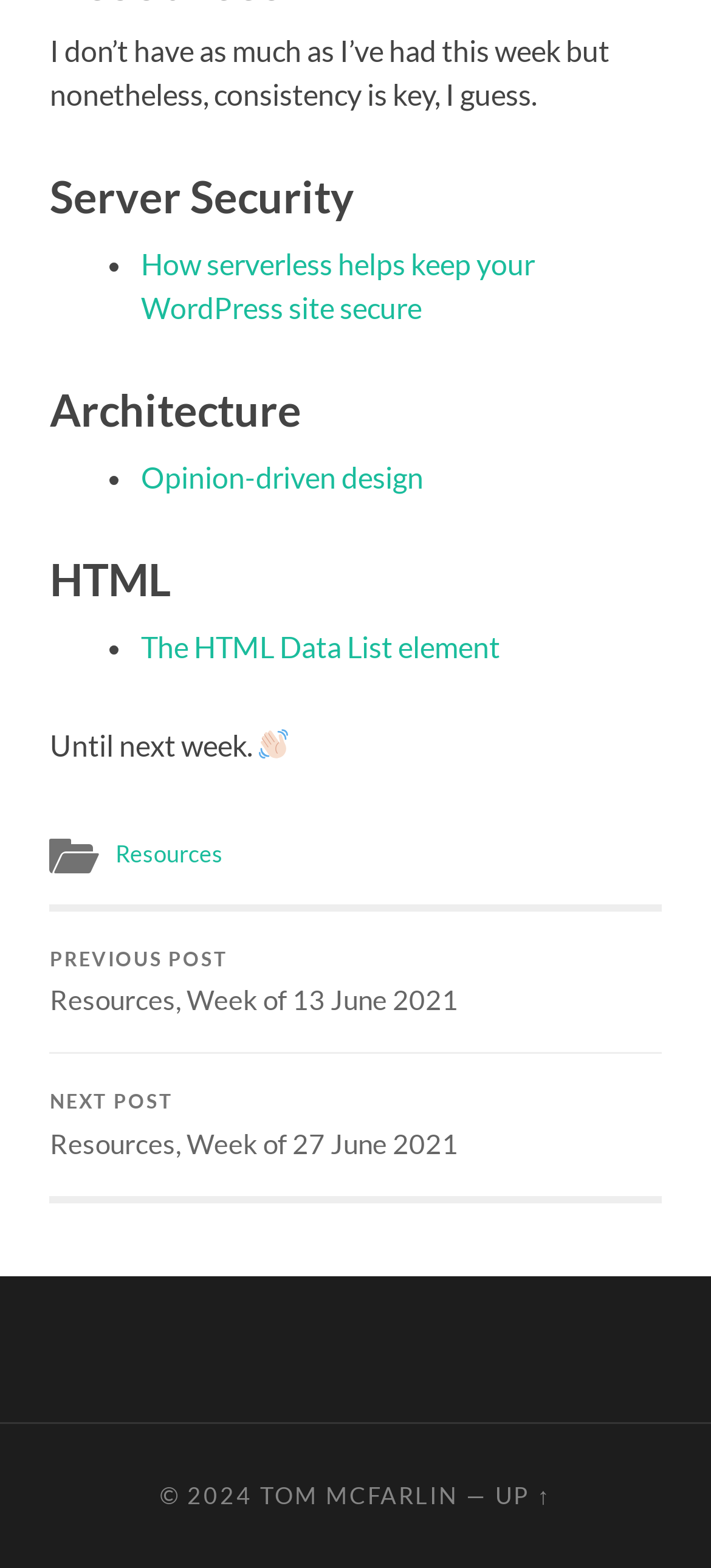Identify the bounding box coordinates of the specific part of the webpage to click to complete this instruction: "learn about opinion-driven design".

[0.198, 0.293, 0.596, 0.315]